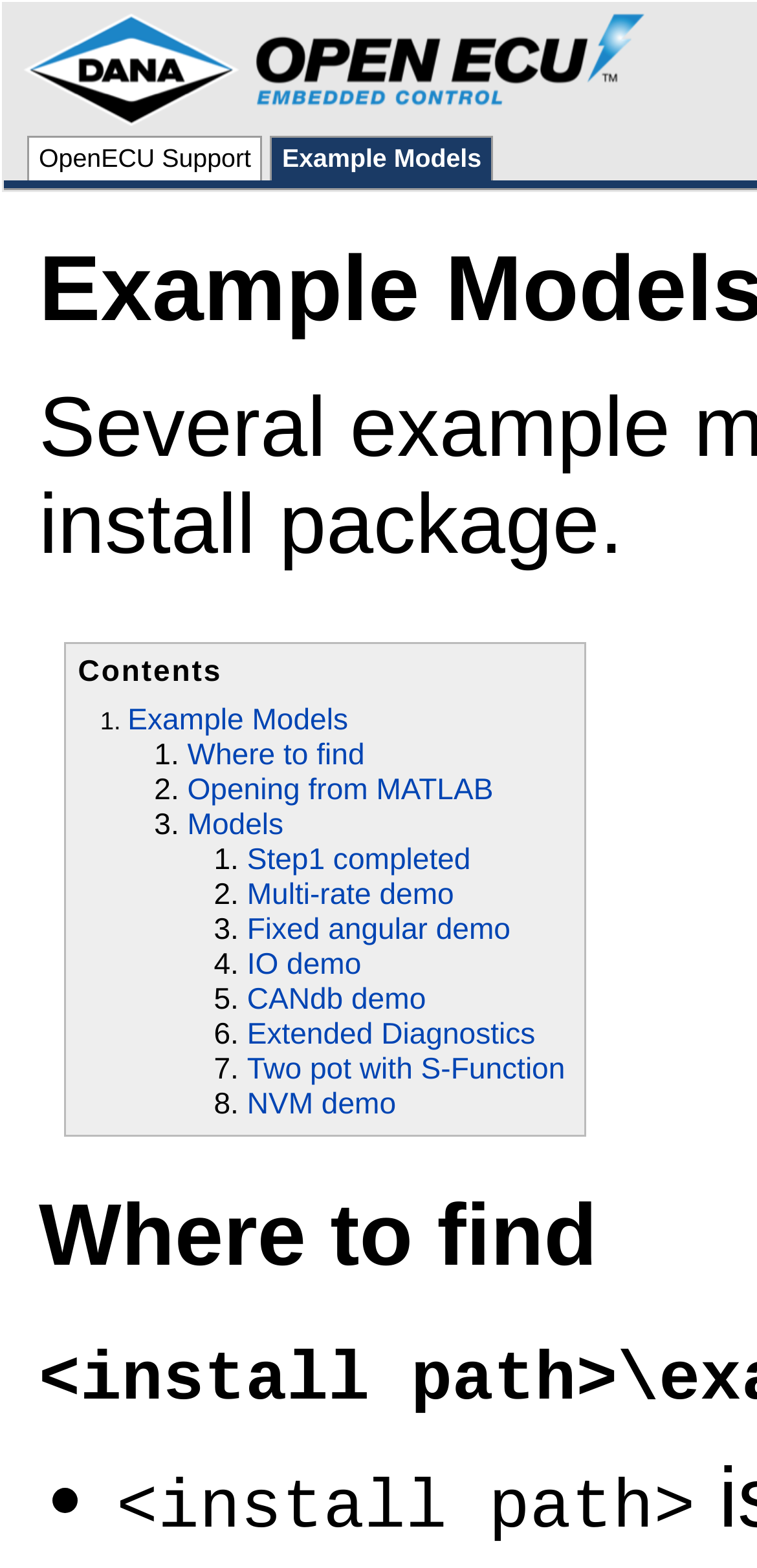Provide a brief response to the question below using a single word or phrase: 
How many links are there in the webpage?

14